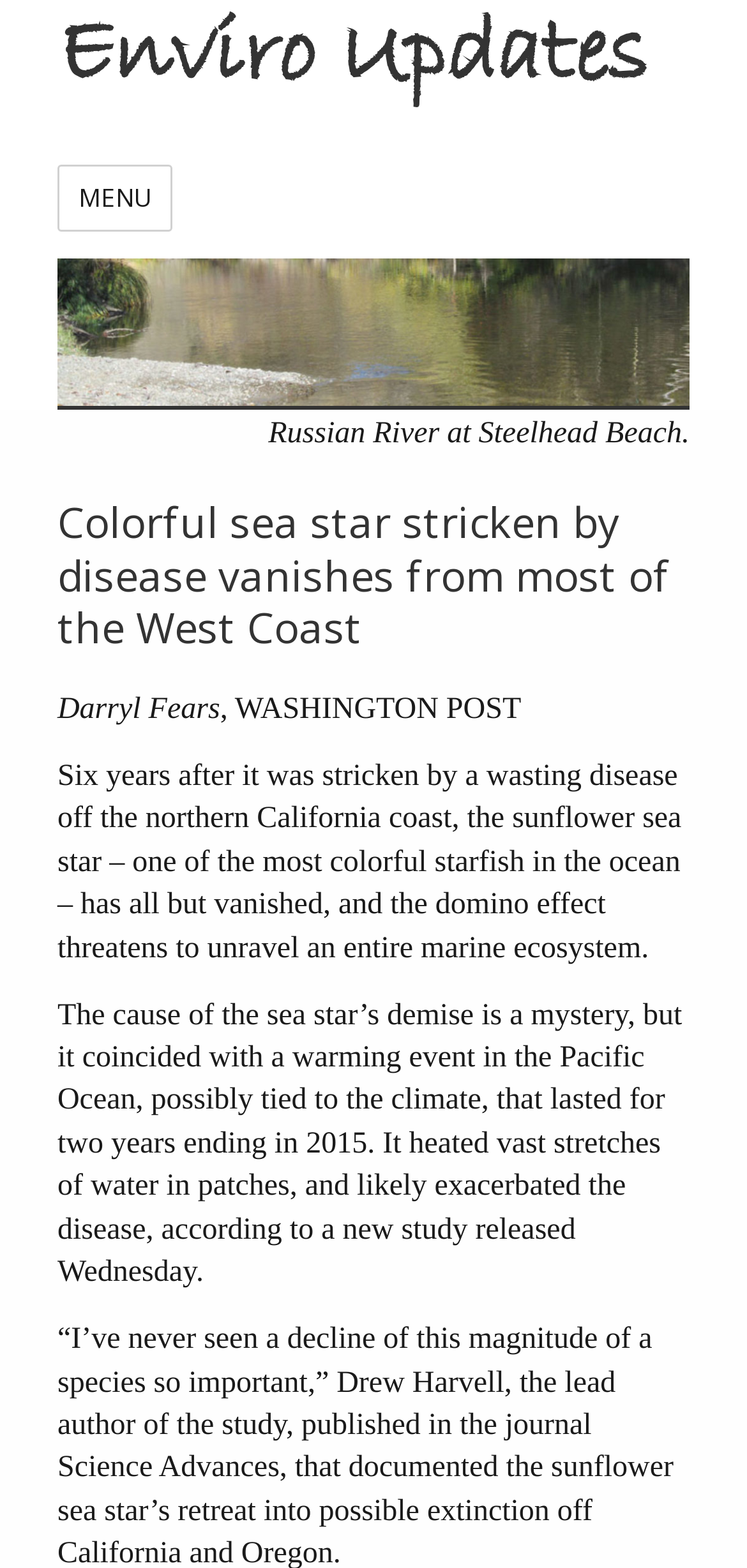What is the name of the sea star mentioned in the article?
Refer to the image and answer the question using a single word or phrase.

sunflower sea star